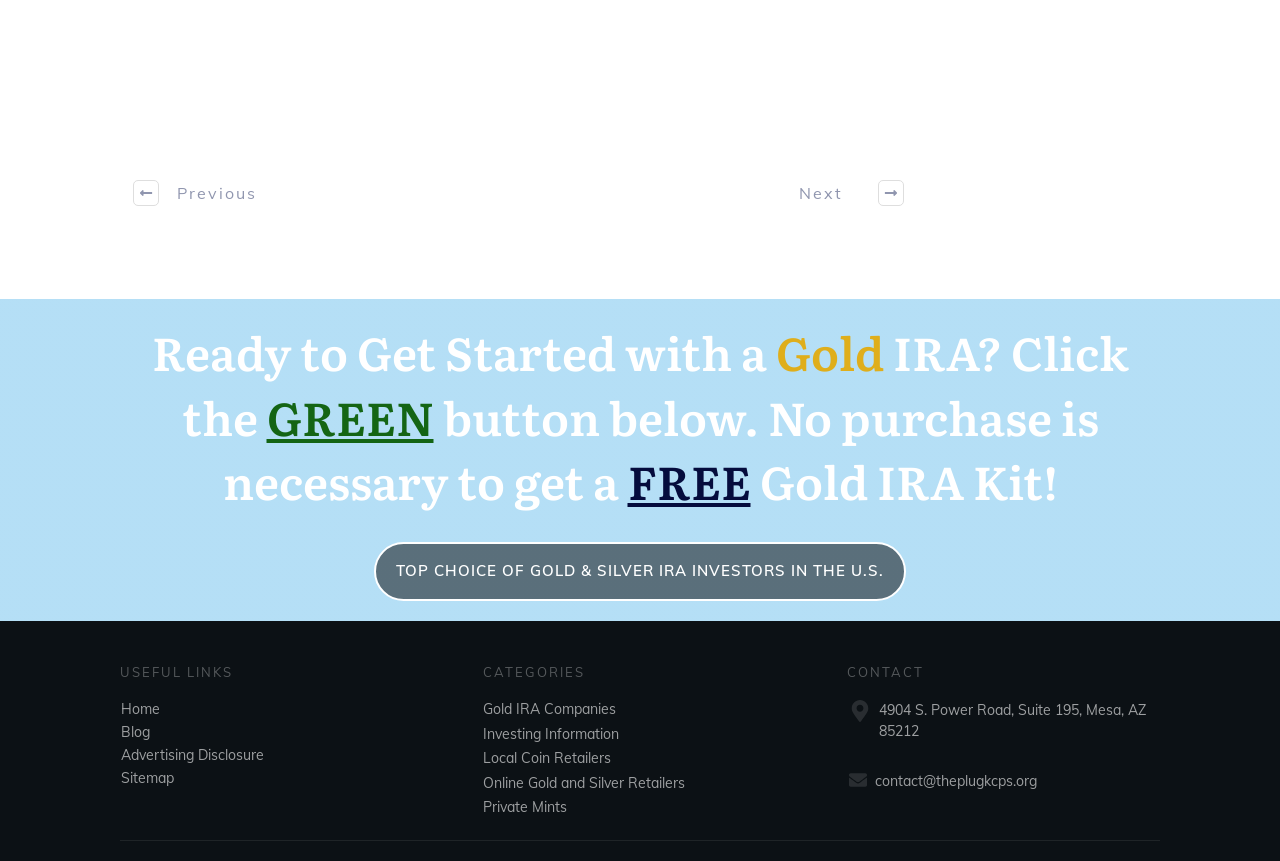Determine the bounding box coordinates of the section I need to click to execute the following instruction: "Click the 'Previous' link". Provide the coordinates as four float numbers between 0 and 1, i.e., [left, top, right, bottom].

[0.095, 0.195, 0.212, 0.253]